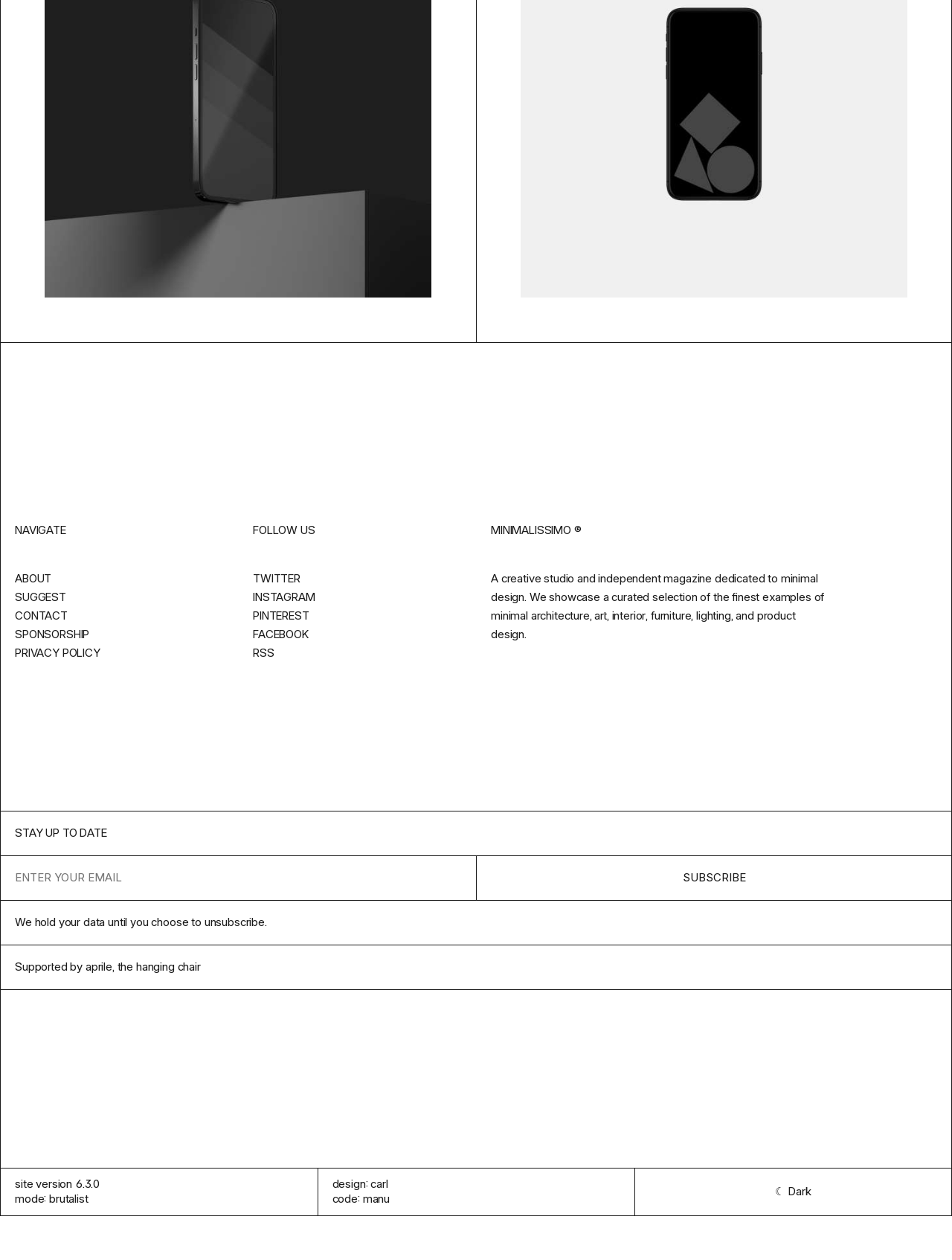Please answer the following question using a single word or phrase: Who is the designer of the webpage?

carl